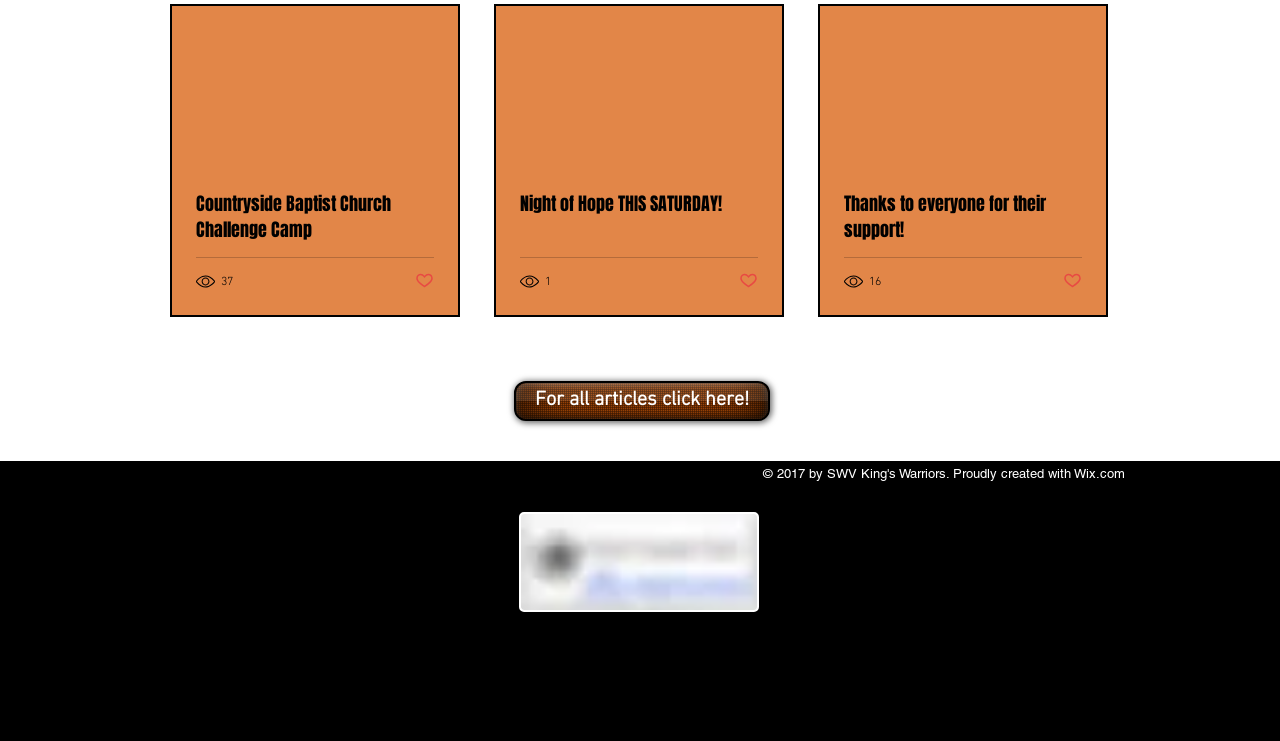Find the bounding box coordinates for the HTML element specified by: "aria-label="Twitter App Icon"".

[0.733, 0.704, 0.752, 0.738]